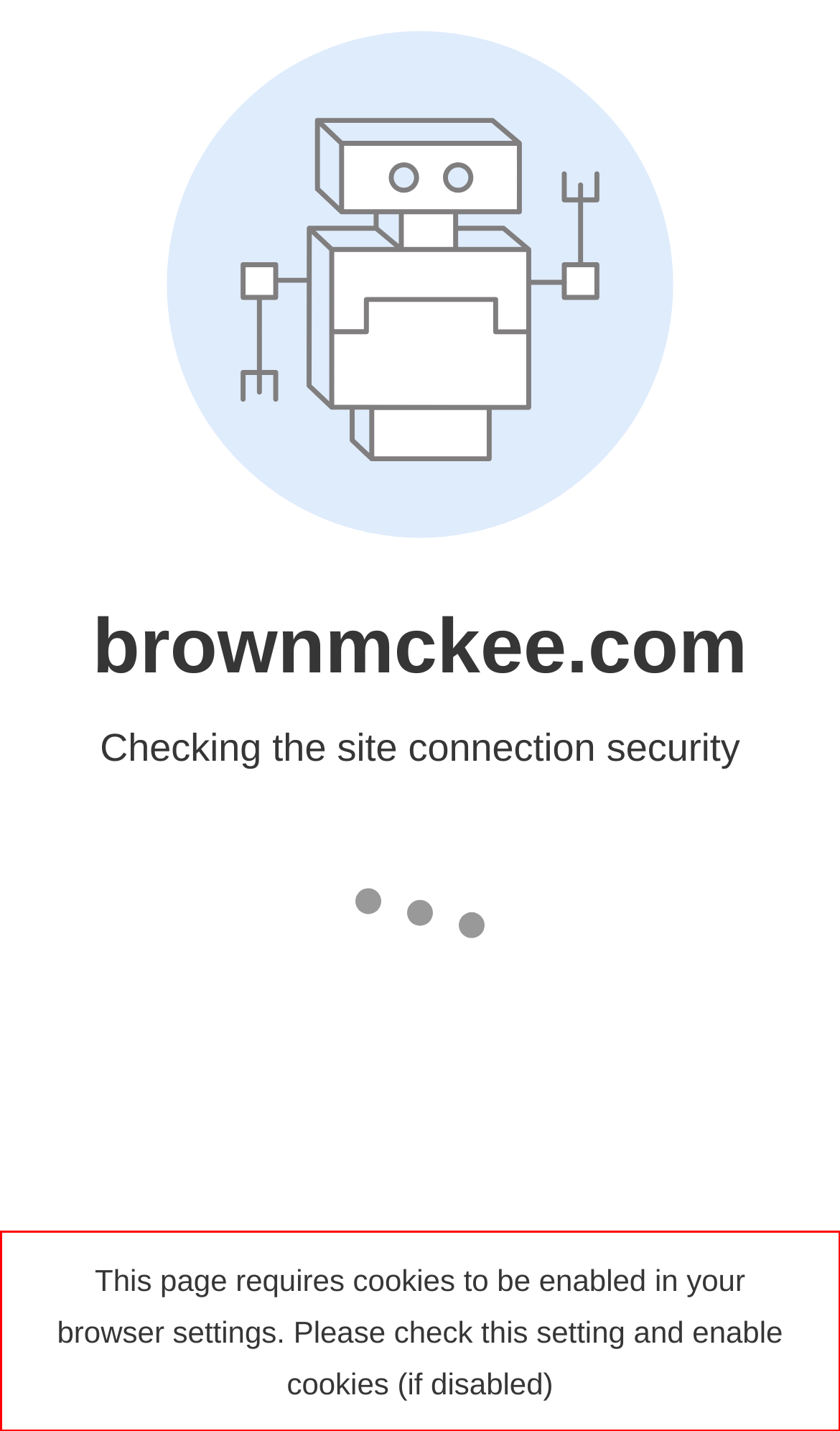Given the screenshot of a webpage, identify the red rectangle bounding box and recognize the text content inside it, generating the extracted text.

This page requires cookies to be enabled in your browser settings. Please check this setting and enable cookies (if disabled)